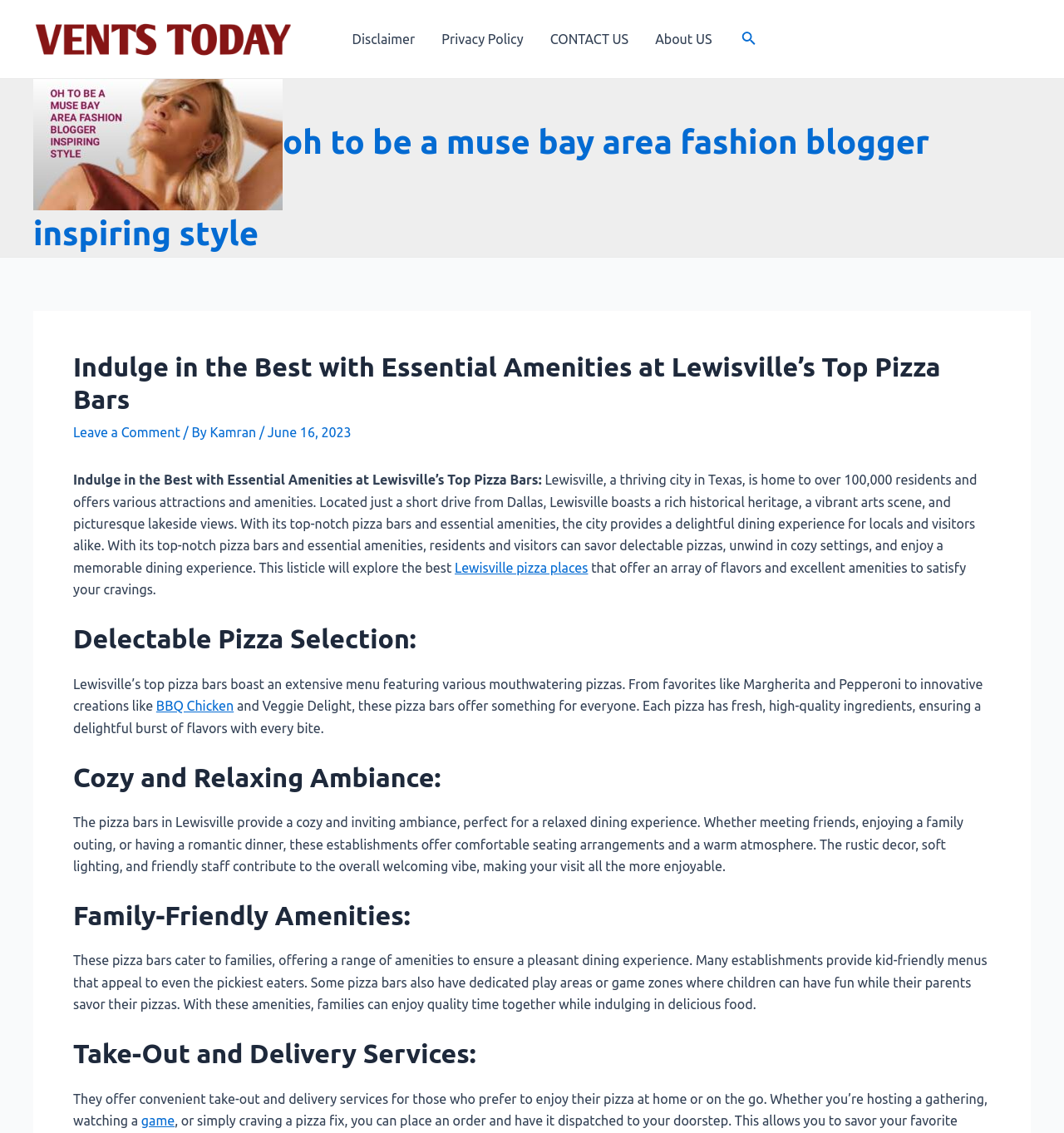Reply to the question below using a single word or brief phrase:
What type of food is mentioned in the article?

Pizza